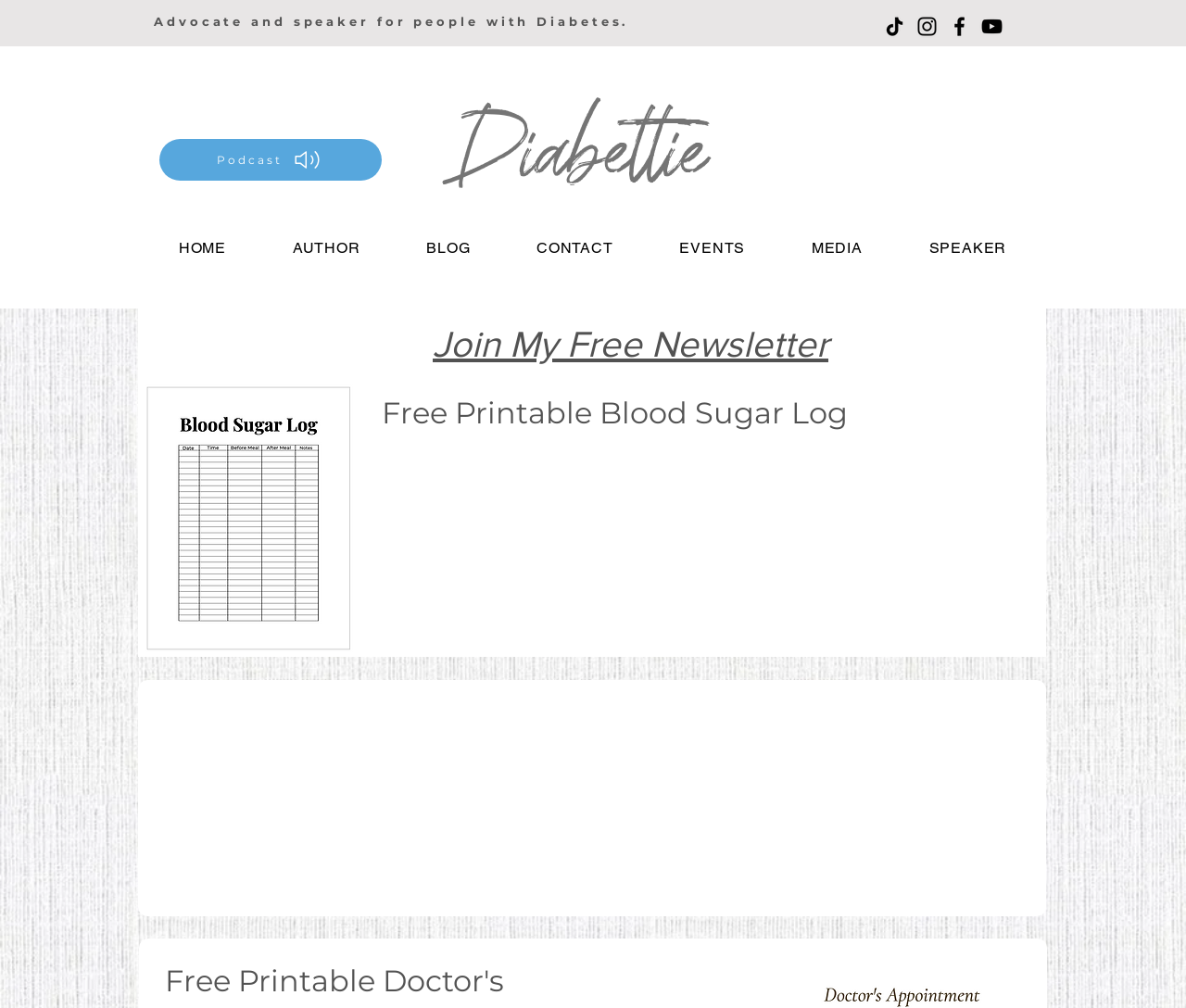Find the bounding box coordinates for the area that should be clicked to accomplish the instruction: "Subscribe to the Newsletter".

[0.365, 0.315, 0.703, 0.367]